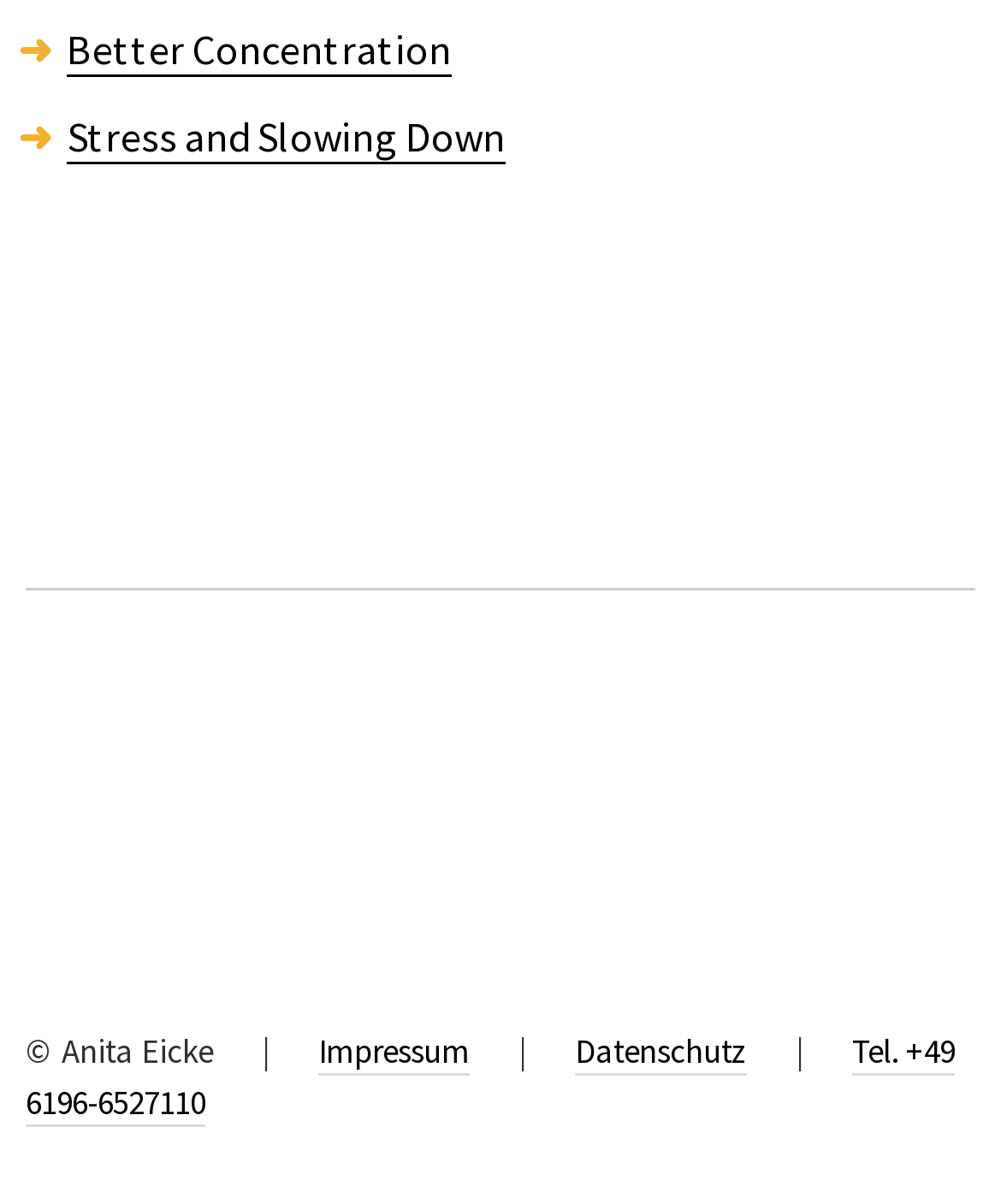What is the author's name on the webpage?
From the screenshot, provide a brief answer in one word or phrase.

Anita Eicke